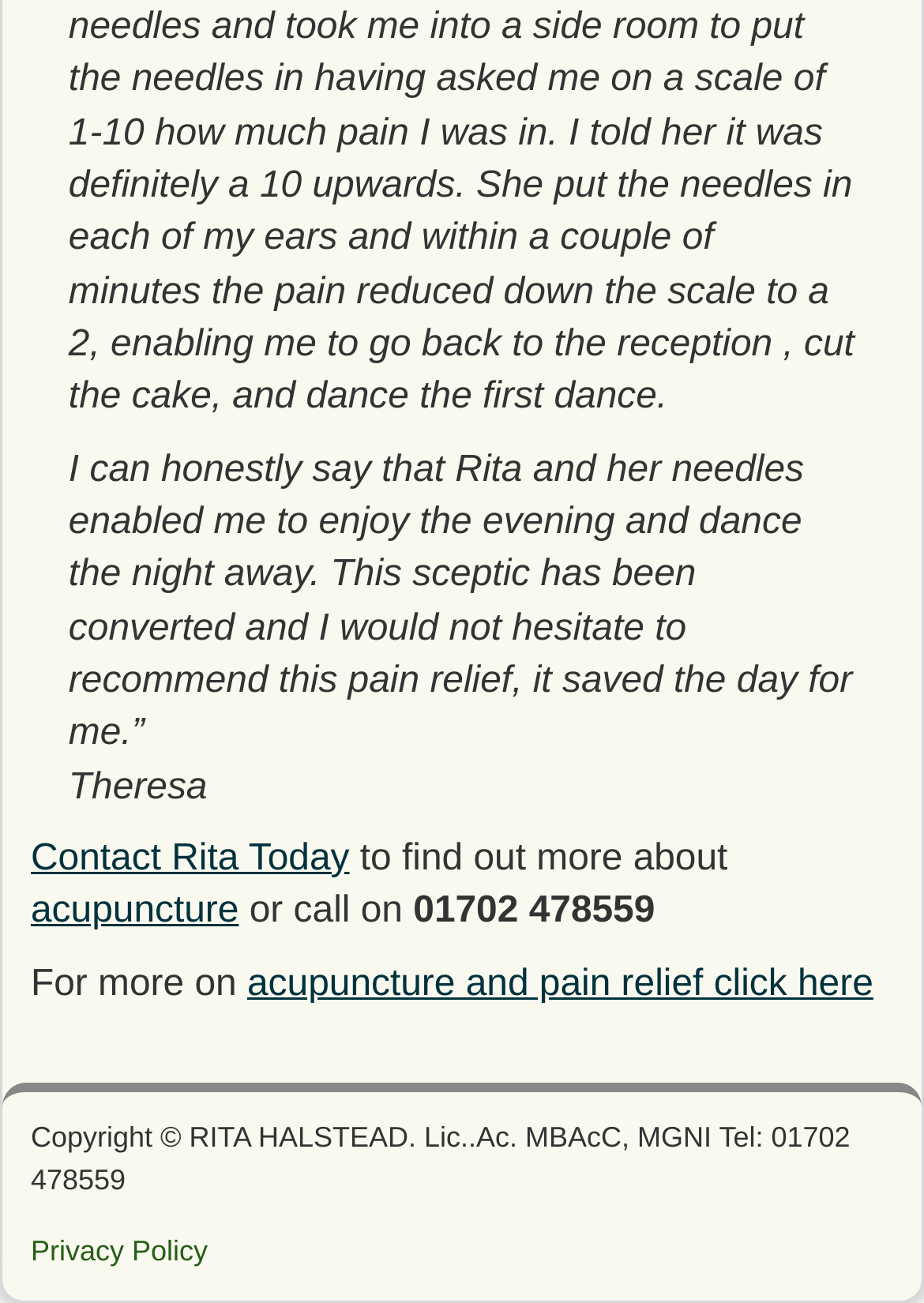Provide the bounding box coordinates of the HTML element described by the text: "negative gearing should be abolished". The coordinates should be in the format [left, top, right, bottom] with values between 0 and 1.

None